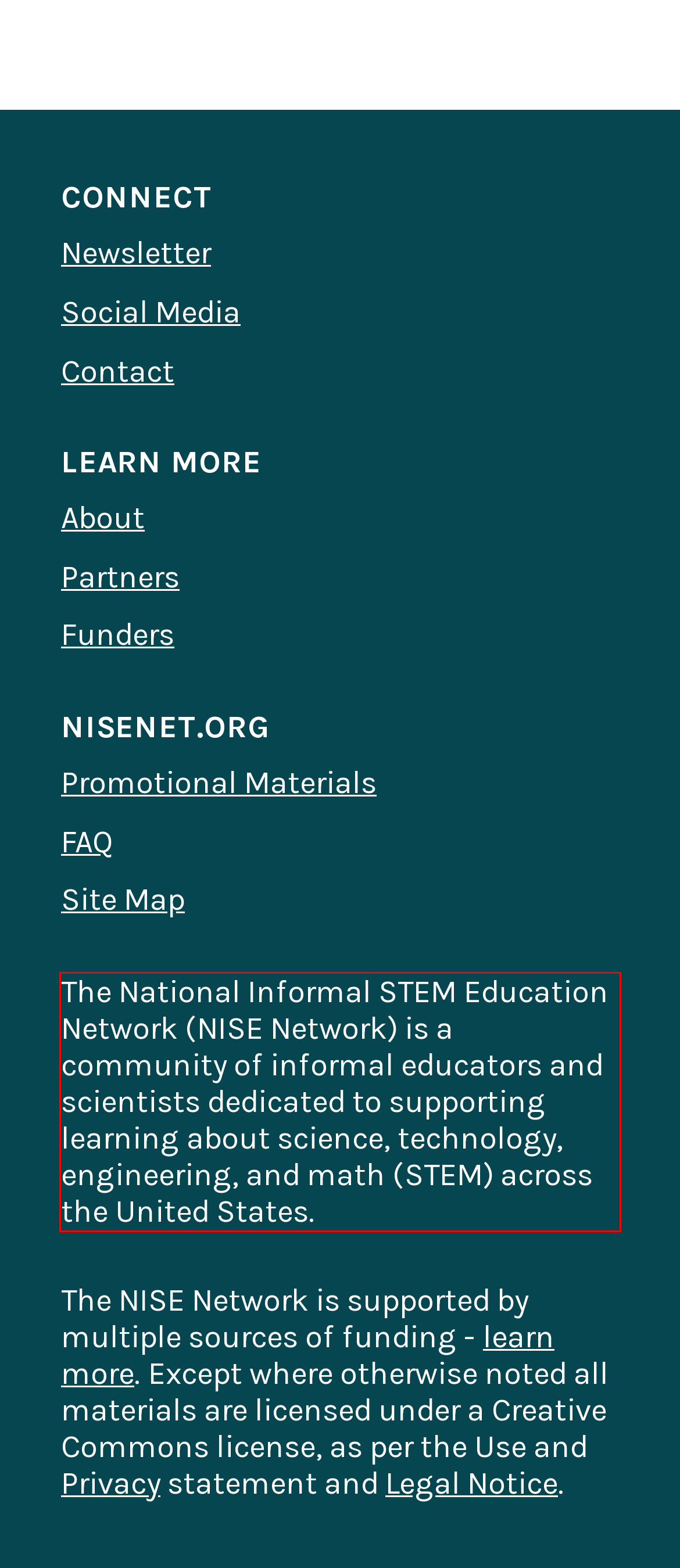Using the provided screenshot, read and generate the text content within the red-bordered area.

The National Informal STEM Education Network (NISE Network) is a community of informal educators and scientists dedicated to supporting learning about science, technology, engineering, and math (STEM) across the United States.